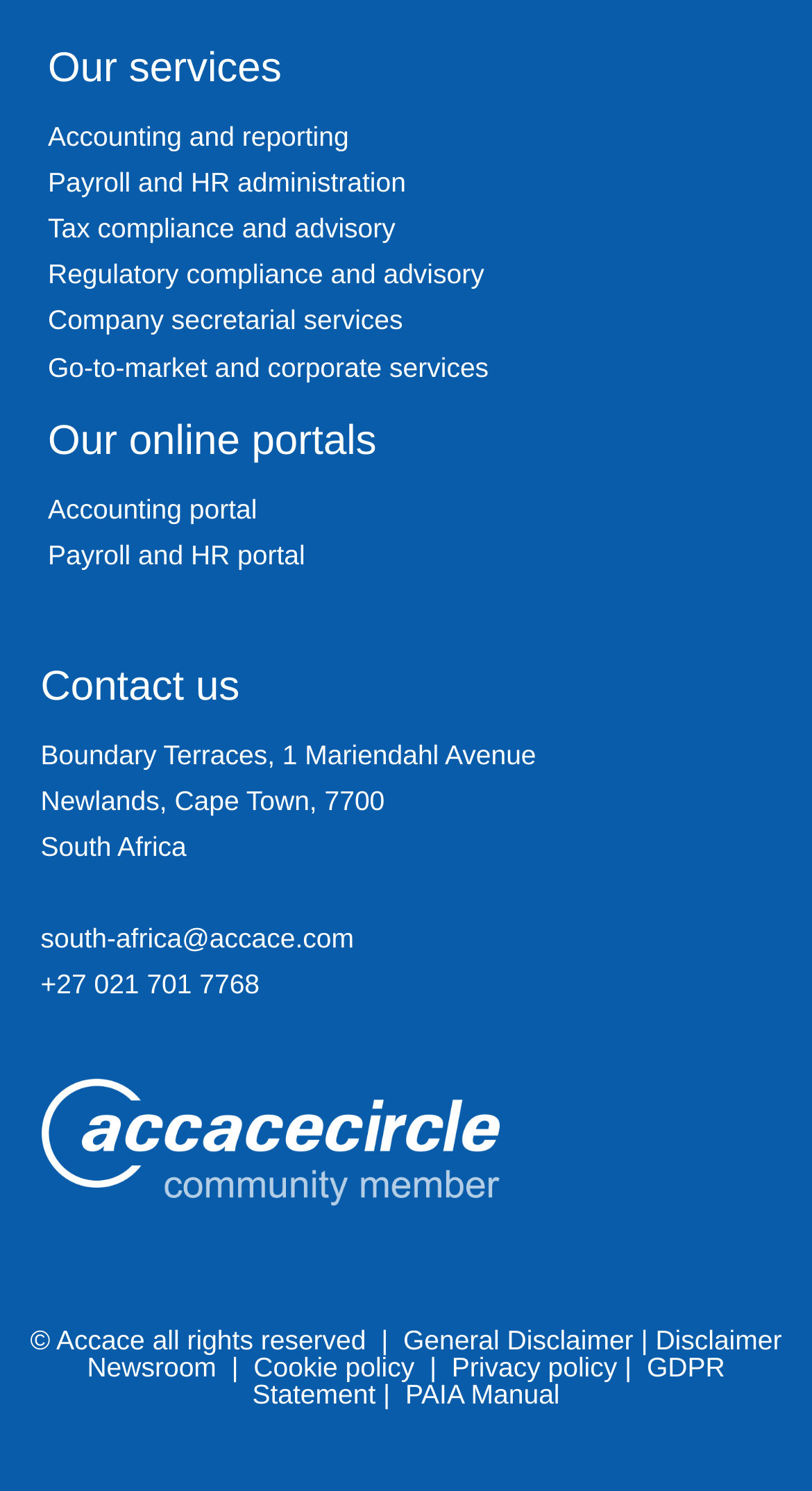What is the email address of Accace?
Provide an in-depth and detailed answer to the question.

The email address of Accace is mentioned as 'south-africa@accace.com' under the 'Contact us' heading, which can be used to contact them.